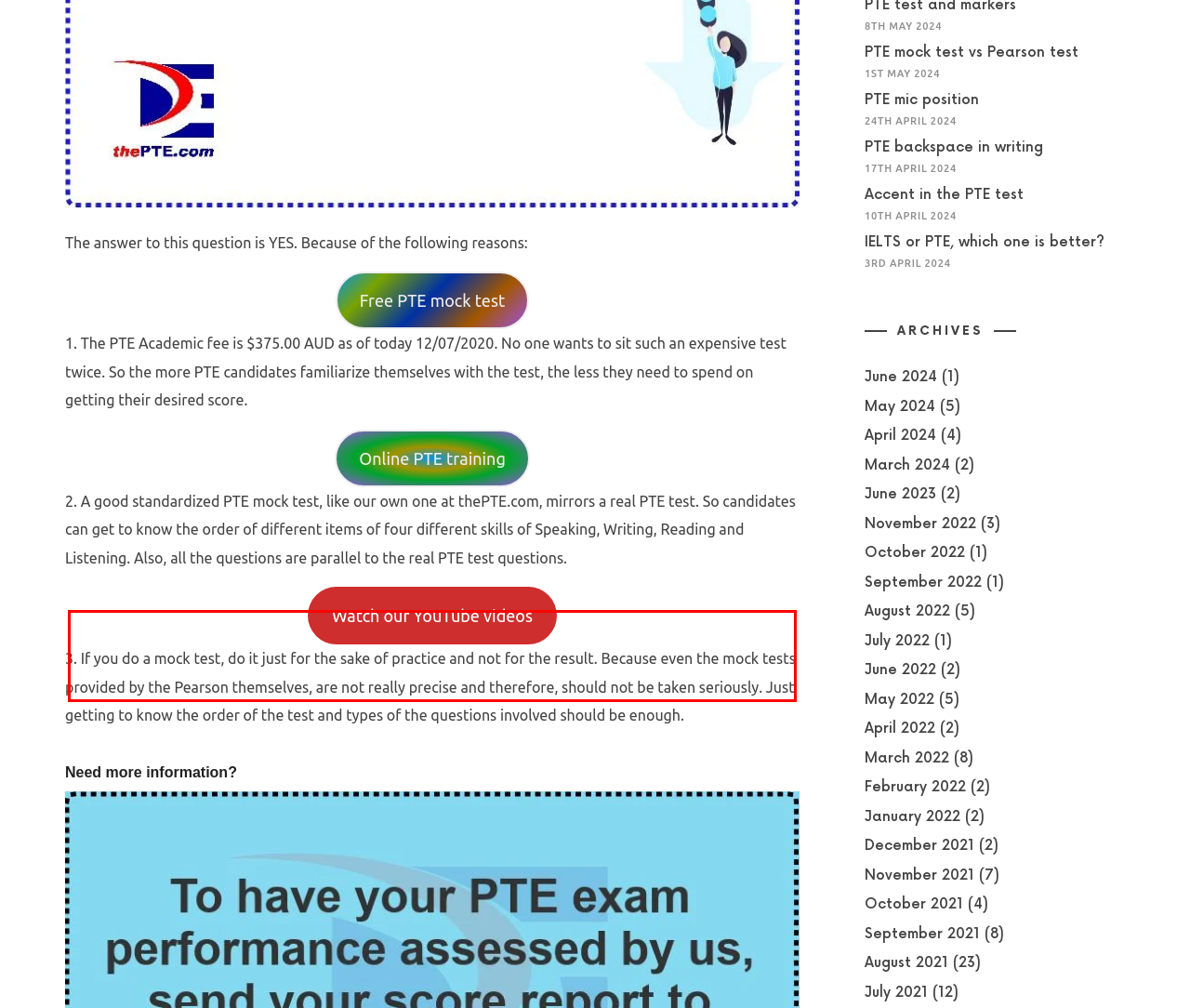Please identify the text within the red rectangular bounding box in the provided webpage screenshot.

3. If you do a mock test, do it just for the sake of practice and not for the result. Because even the mock tests provided by the Pearson themselves, are not really precise and therefore, should not be taken seriously. Just getting to know the order of the test and types of the questions involved should be enough.